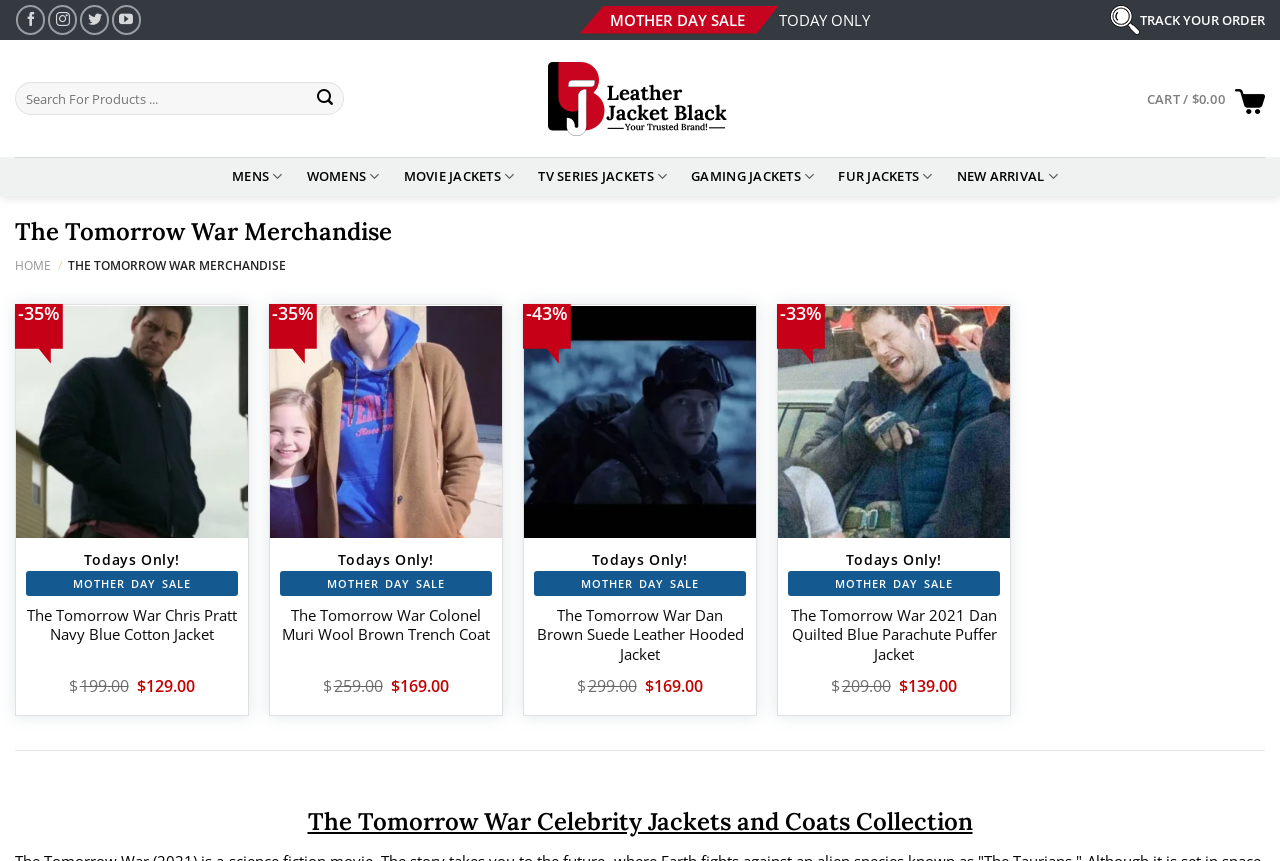What is the discount on the first product?
Respond with a short answer, either a single word or a phrase, based on the image.

-35%